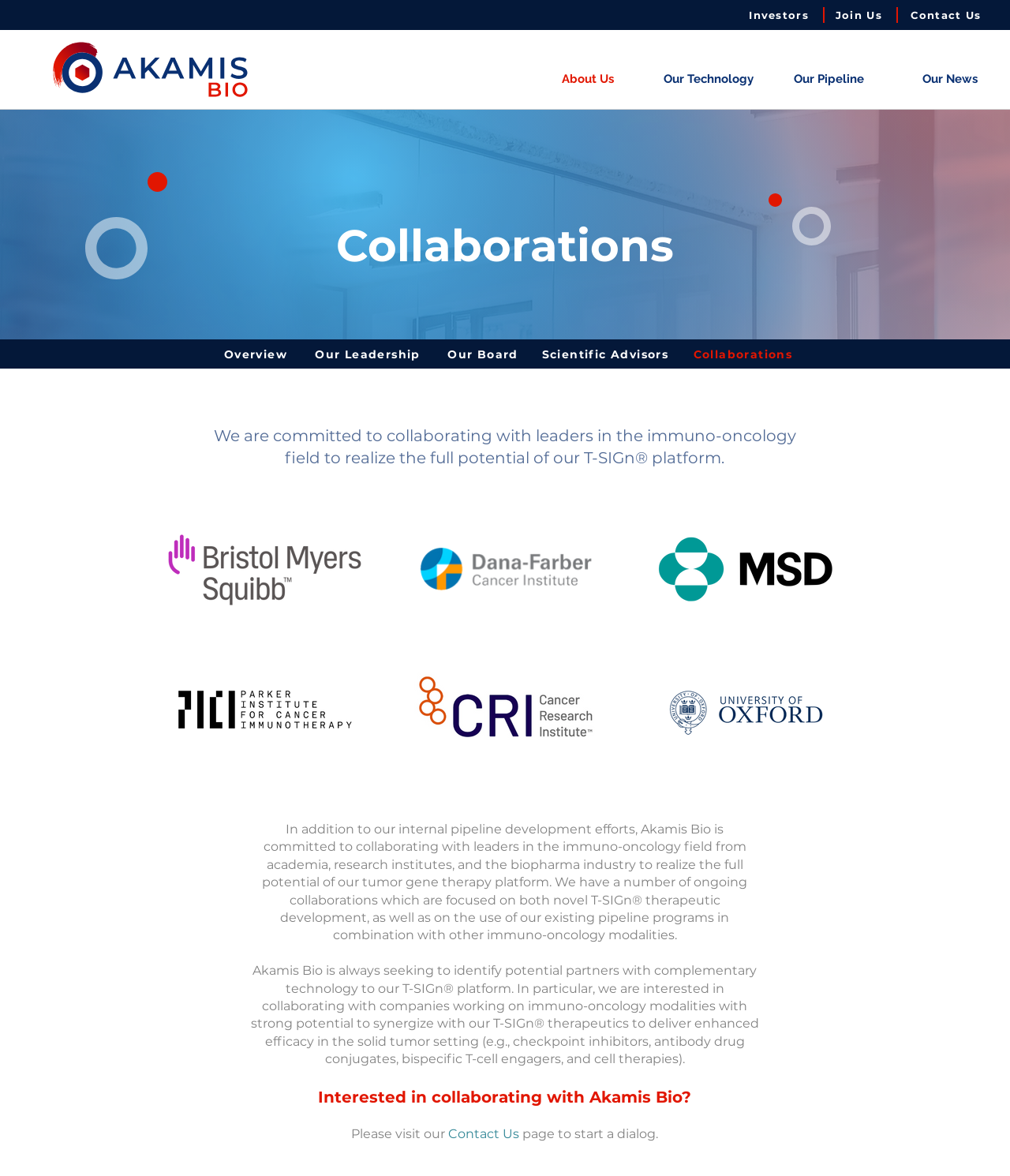What type of companies is Akamis Bio interested in collaborating with?
Make sure to answer the question with a detailed and comprehensive explanation.

As stated on the webpage, Akamis Bio is interested in collaborating with companies working on immuno-oncology modalities with strong potential to synergize with their T-SIGn therapeutics to deliver enhanced efficacy in the solid tumor setting.